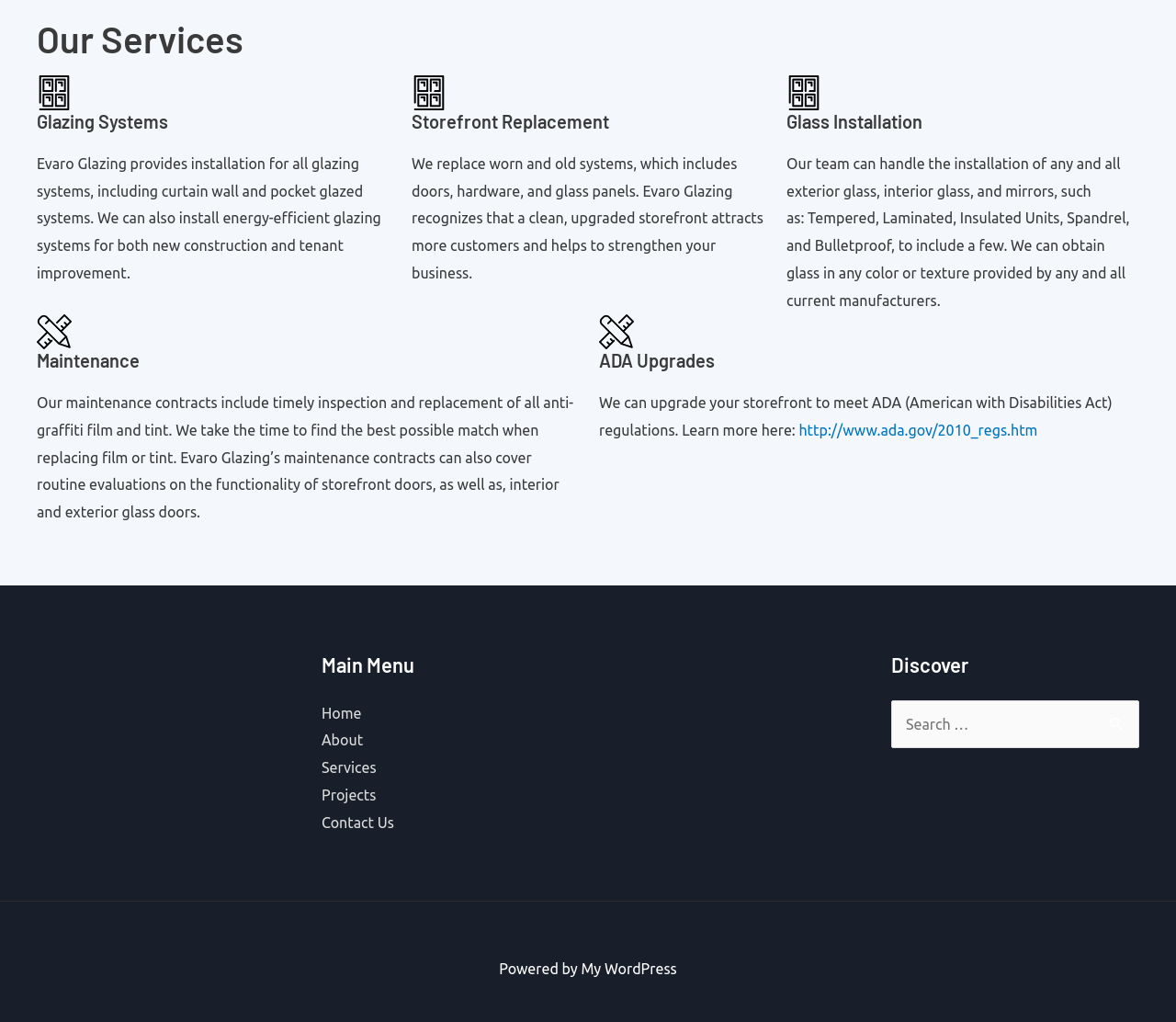Find the bounding box coordinates corresponding to the UI element with the description: "Home". The coordinates should be formatted as [left, top, right, bottom], with values as floats between 0 and 1.

[0.273, 0.69, 0.307, 0.706]